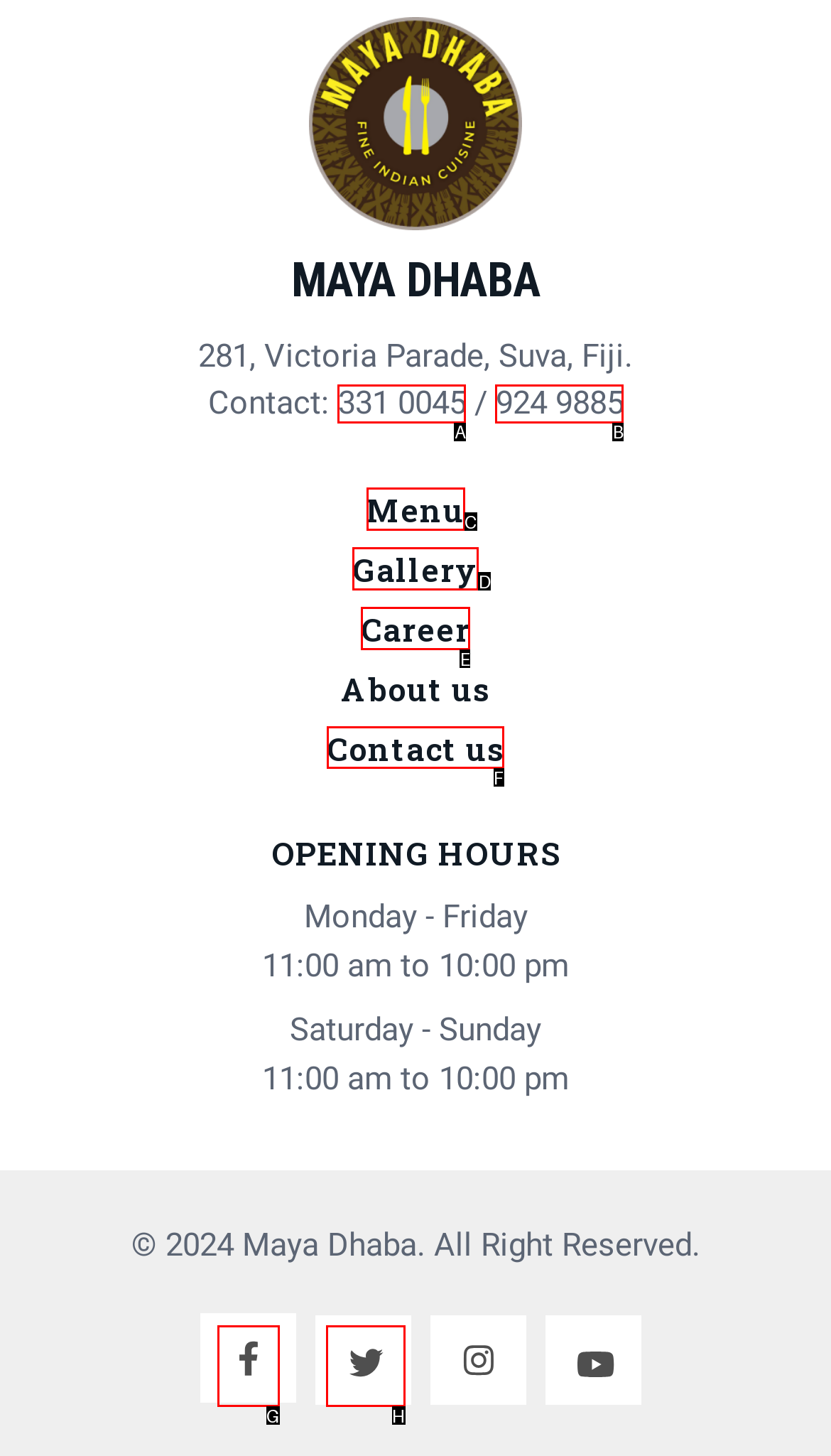Which option should be clicked to execute the task: Check the 'Contact us' page?
Reply with the letter of the chosen option.

F